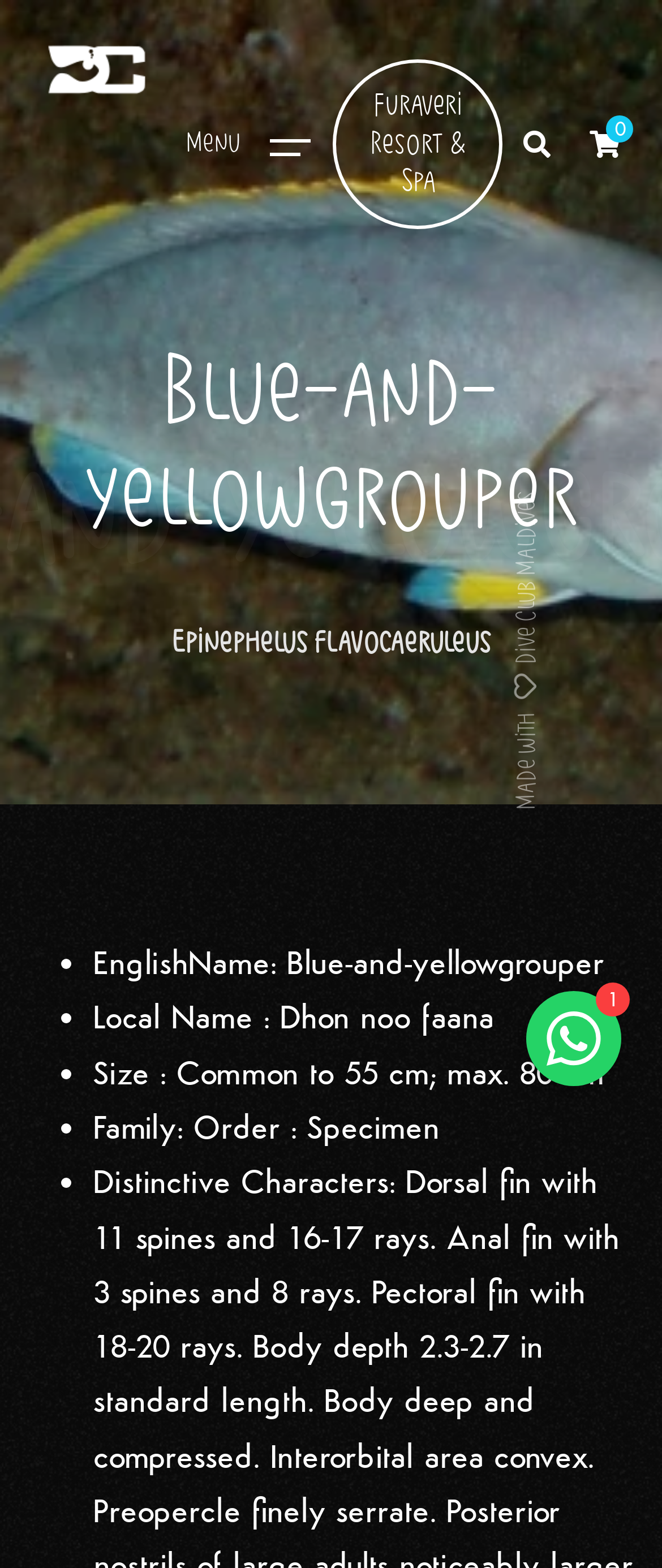Based on the image, please elaborate on the answer to the following question:
What is the rating of the dive center on Facebook and Tripadvisor?

The rating of the dive center on Facebook and Tripadvisor can be inferred from the meta description of the webpage, which mentions that the dive center is 'rated 4.5 stars on Facebook and Tripadvisor'.